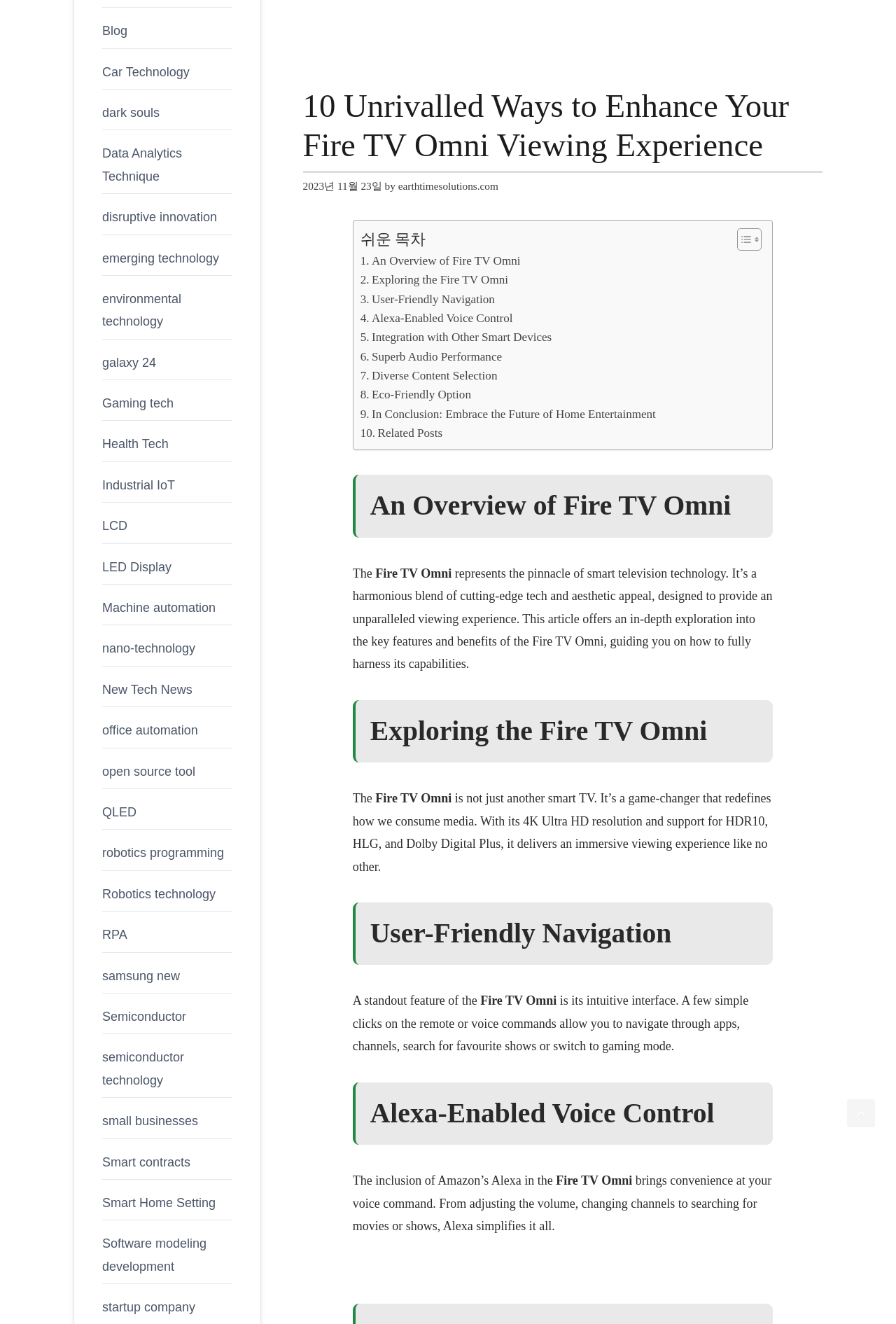Using the element description provided, determine the bounding box coordinates in the format (top-left x, top-left y, bottom-right x, bottom-right y). Ensure that all values are floating point numbers between 0 and 1. Element description: Data Analytics Technique

[0.114, 0.111, 0.203, 0.138]